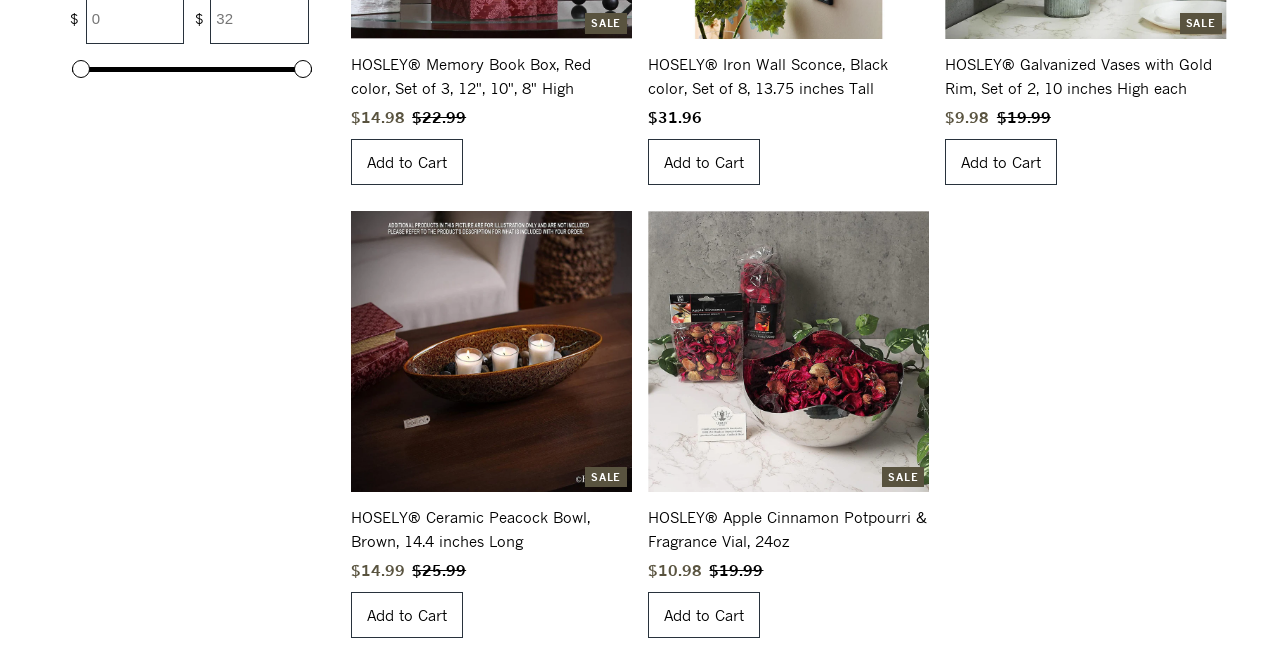Find the bounding box coordinates for the UI element whose description is: "SALE". The coordinates should be four float numbers between 0 and 1, in the format [left, top, right, bottom].

[0.274, 0.319, 0.494, 0.746]